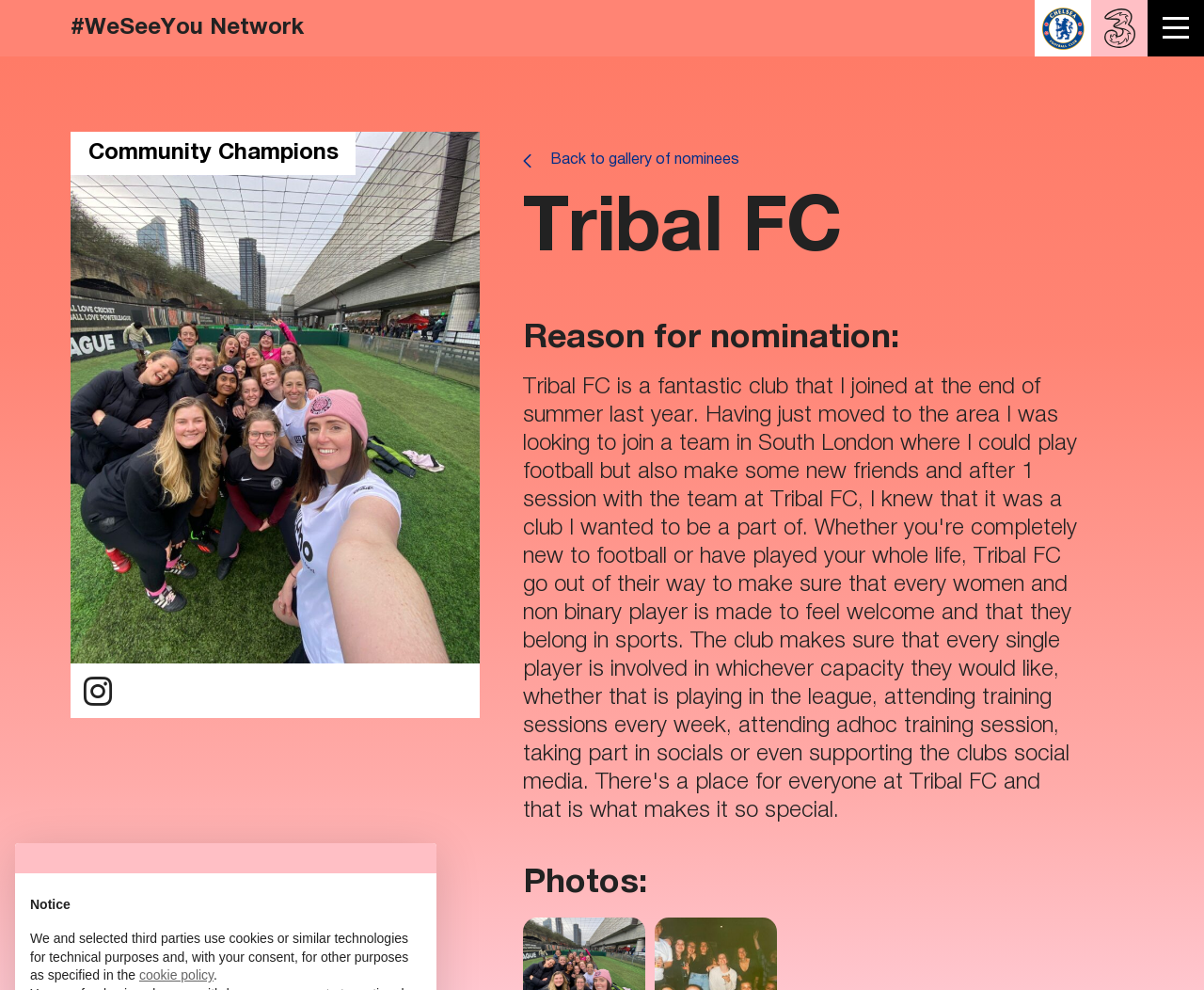Respond to the question below with a single word or phrase:
How many logos are present at the top of the page?

Two